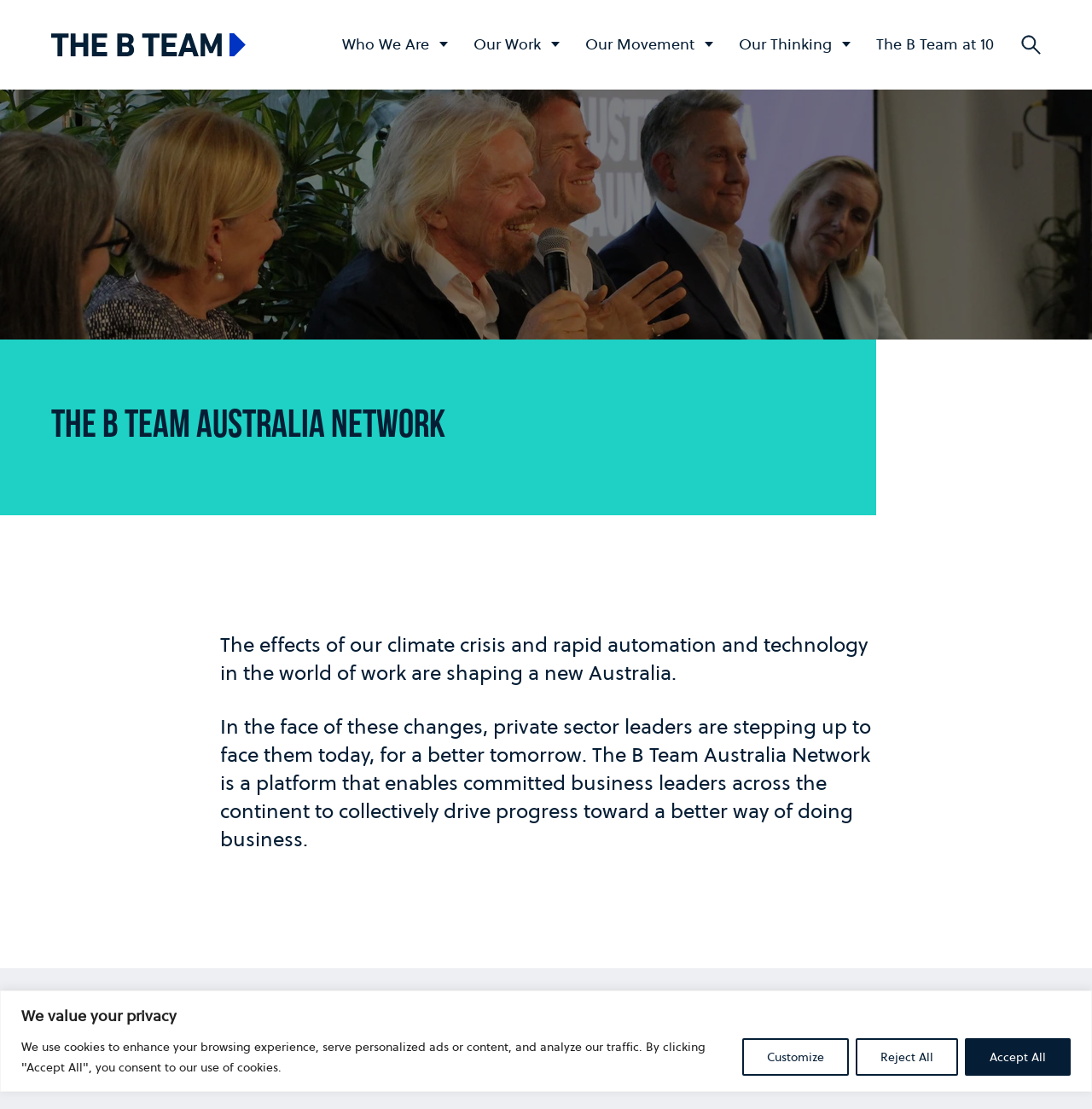Please analyze the image and give a detailed answer to the question:
What is the topic of the text below the top navigation bar?

I read the text below the top navigation bar, which mentions the effects of the climate crisis and rapid automation and technology in the world of work. The topic is about the impact of these changes on the world.